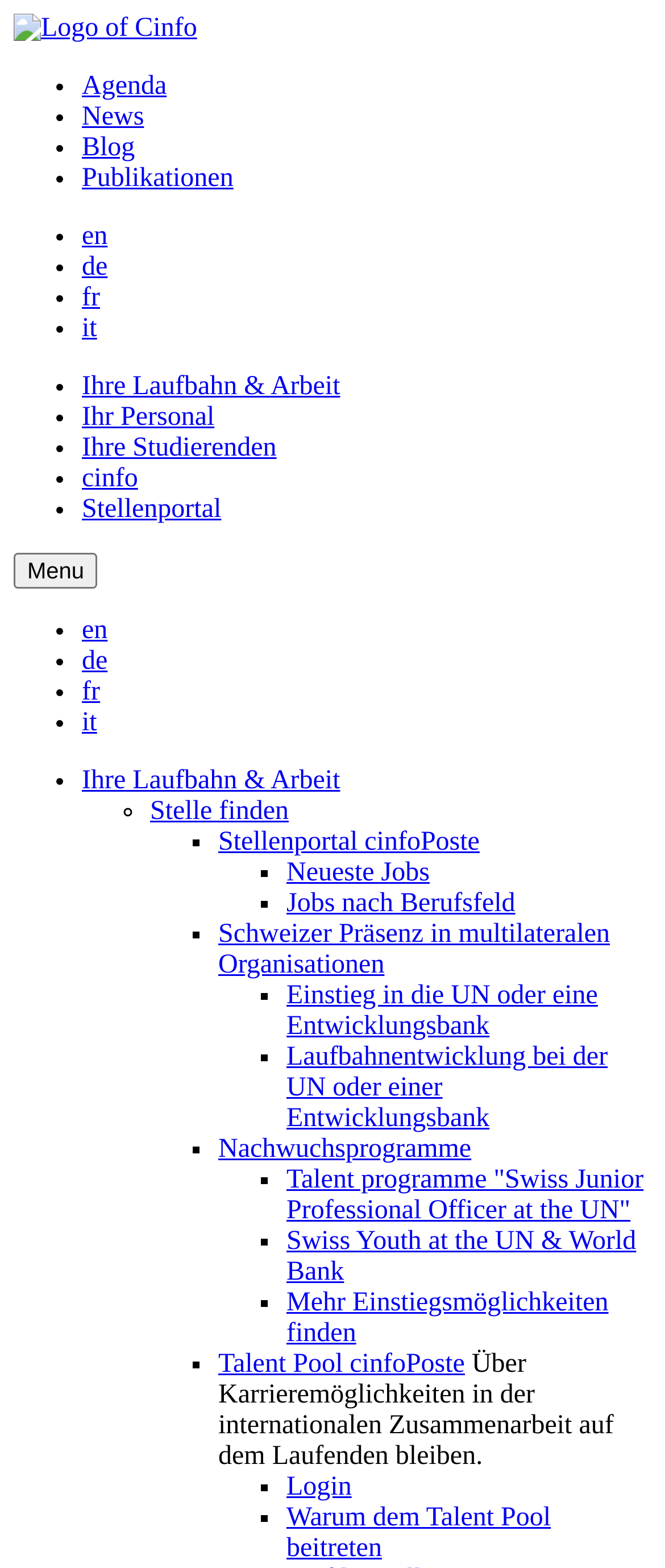Find the bounding box coordinates for the area you need to click to carry out the instruction: "Go to Meta navigation". The coordinates should be four float numbers between 0 and 1, indicated as [left, top, right, bottom].

[0.021, 0.046, 0.979, 0.124]